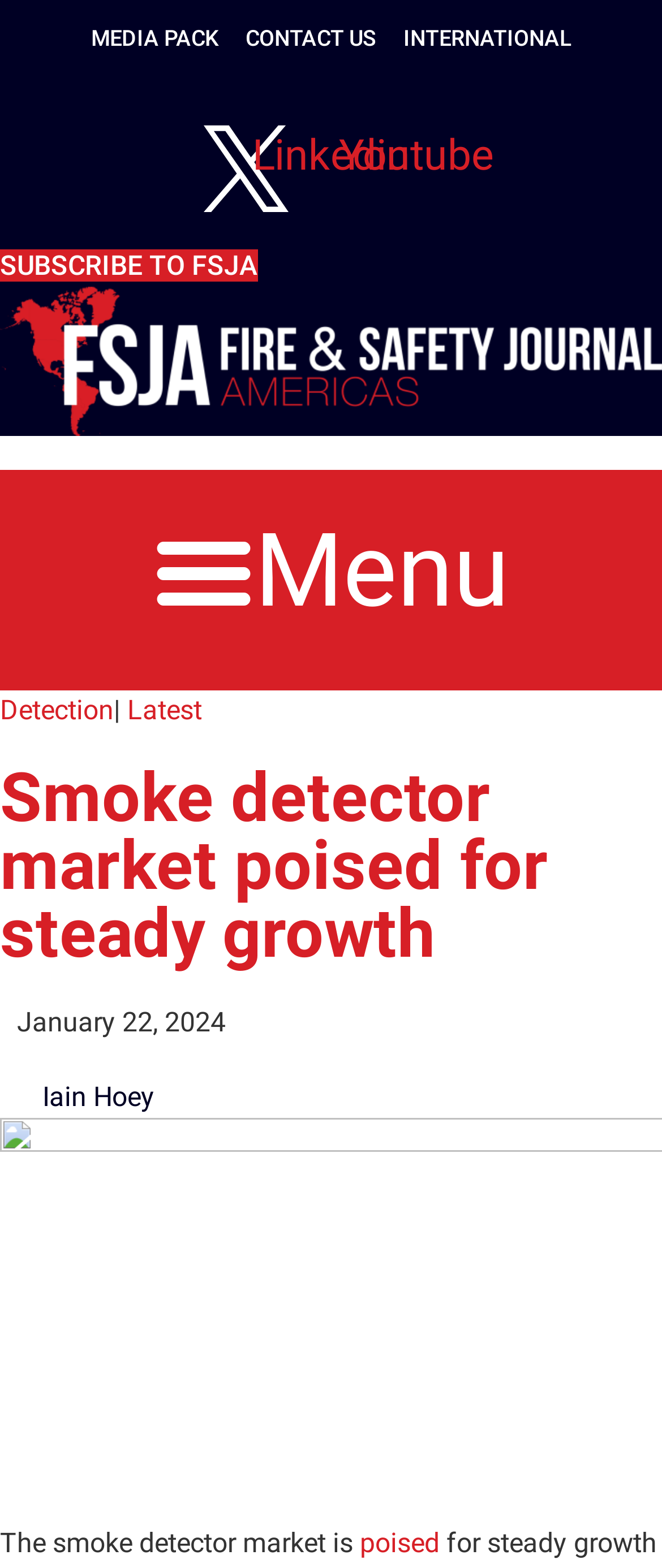What is the name of the journal?
We need a detailed and meticulous answer to the question.

I found the name of the journal by looking at the root element which contains the text 'Smoke detector market poised for steady growth | Fire & Safety Journal Americas'.